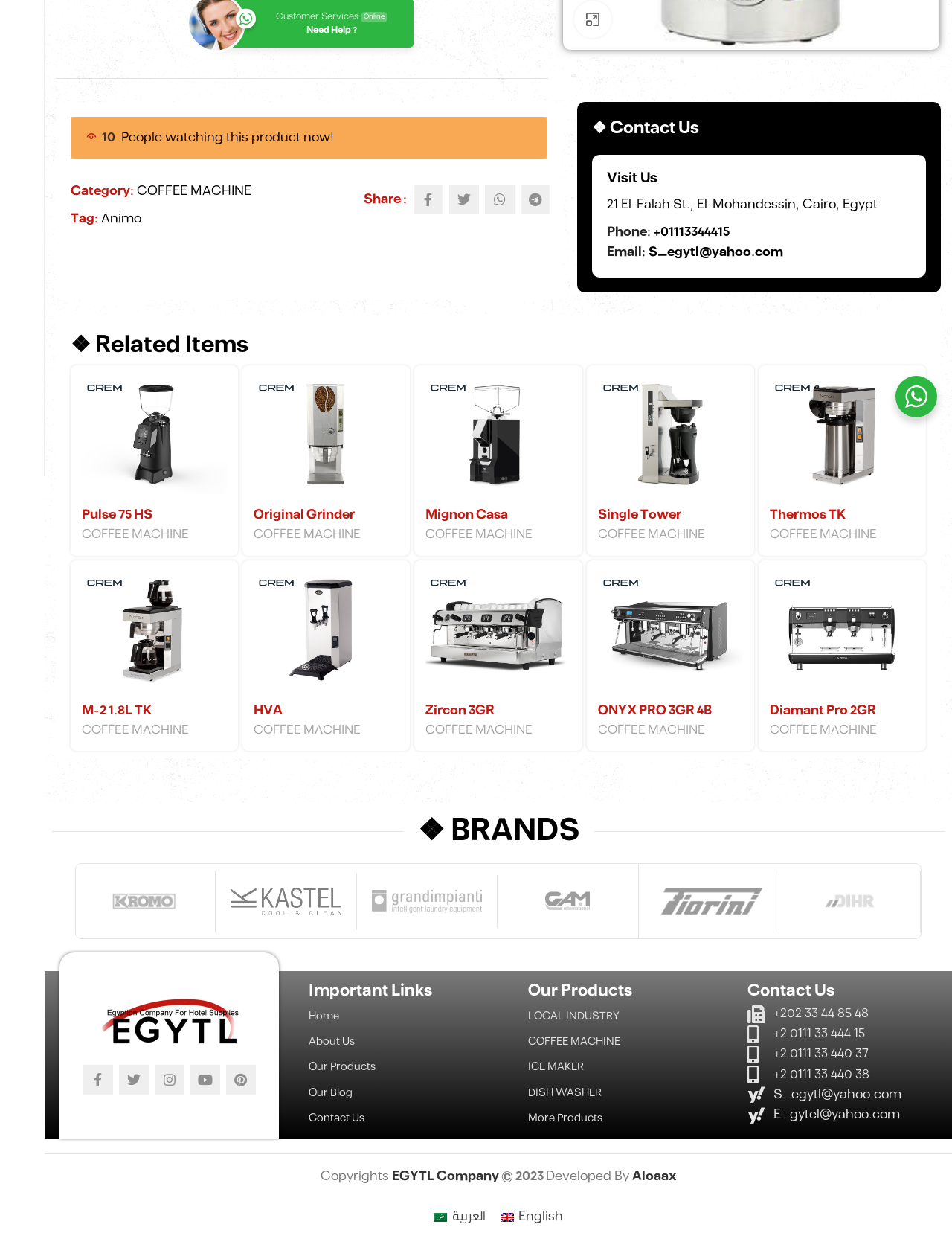Bounding box coordinates should be provided in the format (top-left x, top-left y, bottom-right x, bottom-right y) with all values between 0 and 1. Identify the bounding box for this UI element: aria-label="Instagram social link"

[0.162, 0.862, 0.193, 0.886]